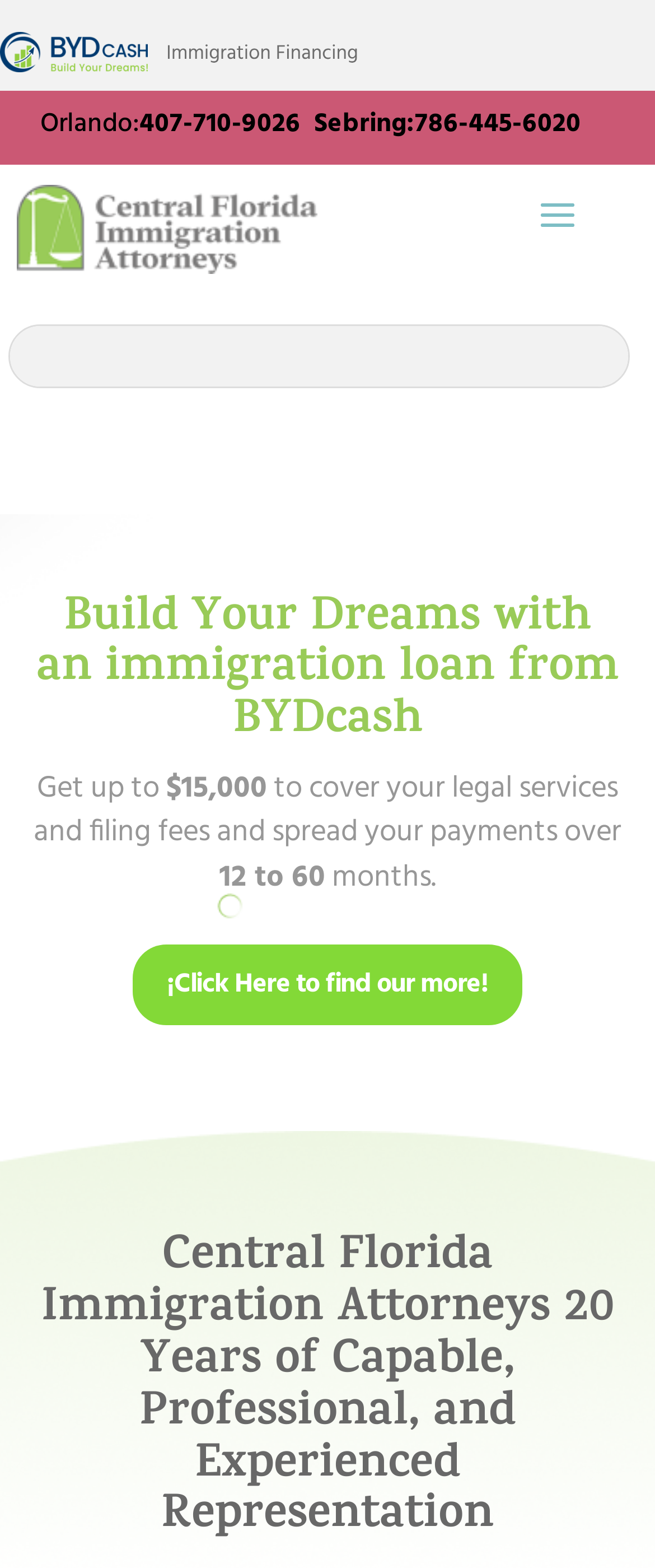Illustrate the webpage thoroughly, mentioning all important details.

The webpage is about immigration loans and services provided by BYDcash. At the top, there is a logo image with a link to "Group 48098113" on the left side, accompanied by a phone number and location information, including Orlando and Sebring, with their respective phone numbers. 

Below the logo, there is a search bar that spans almost the entire width of the page. 

The main content of the page starts with a heading that reads "Build Your Dreams with an immigration loan from BYDcash". This is followed by a paragraph of text that explains the loan details, stating that one can get up to $15,000 to cover legal services and filing fees, with the option to spread payments over 12 to 60 months. 

There is a call-to-action link "¡Click Here to find out more!" below the loan details. 

Further down the page, there is another heading that introduces the Central Florida Immigration Attorneys, highlighting their 20 years of capable, professional, and experienced representation.